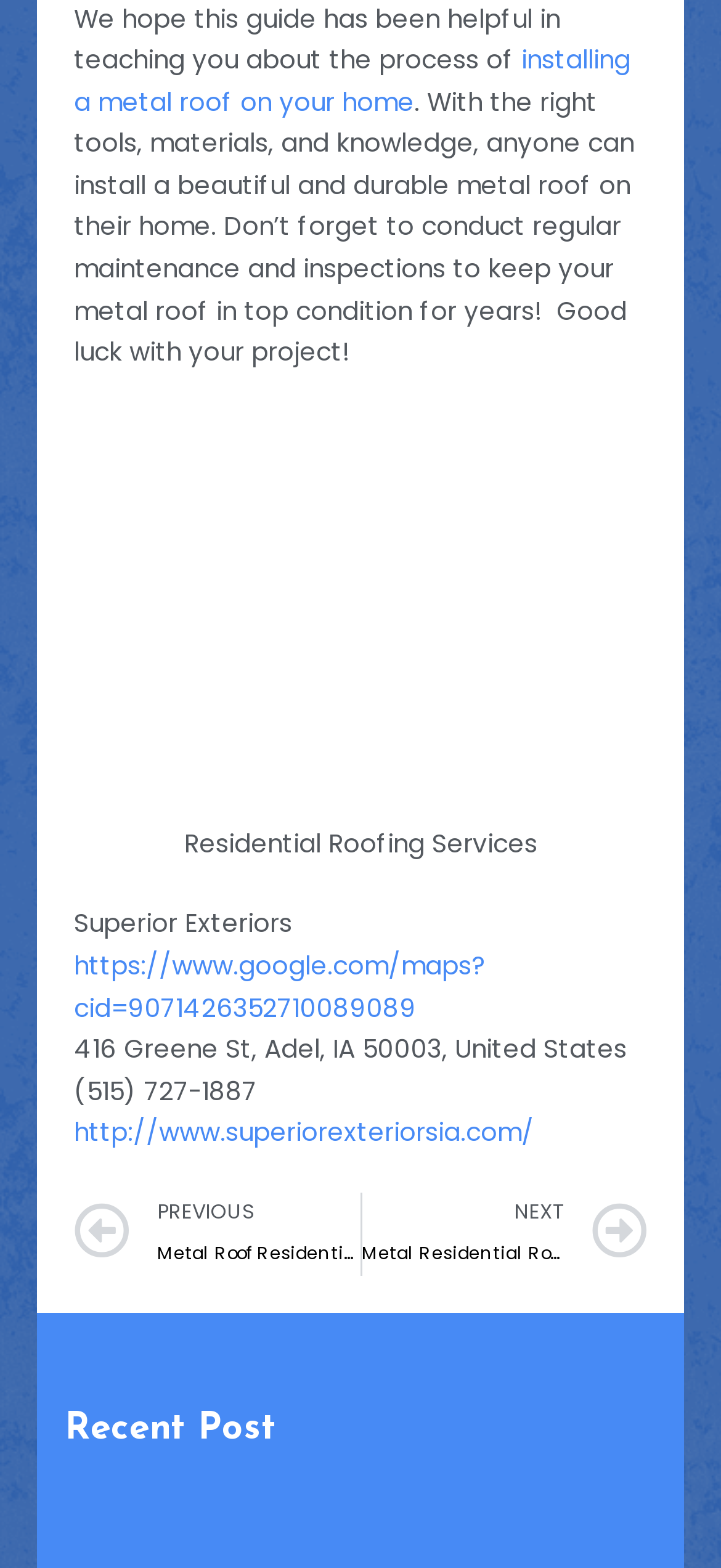Identify the bounding box coordinates for the UI element described by the following text: "PrevPreviousMetal Roof Residential". Provide the coordinates as four float numbers between 0 and 1, in the format [left, top, right, bottom].

[0.103, 0.76, 0.499, 0.814]